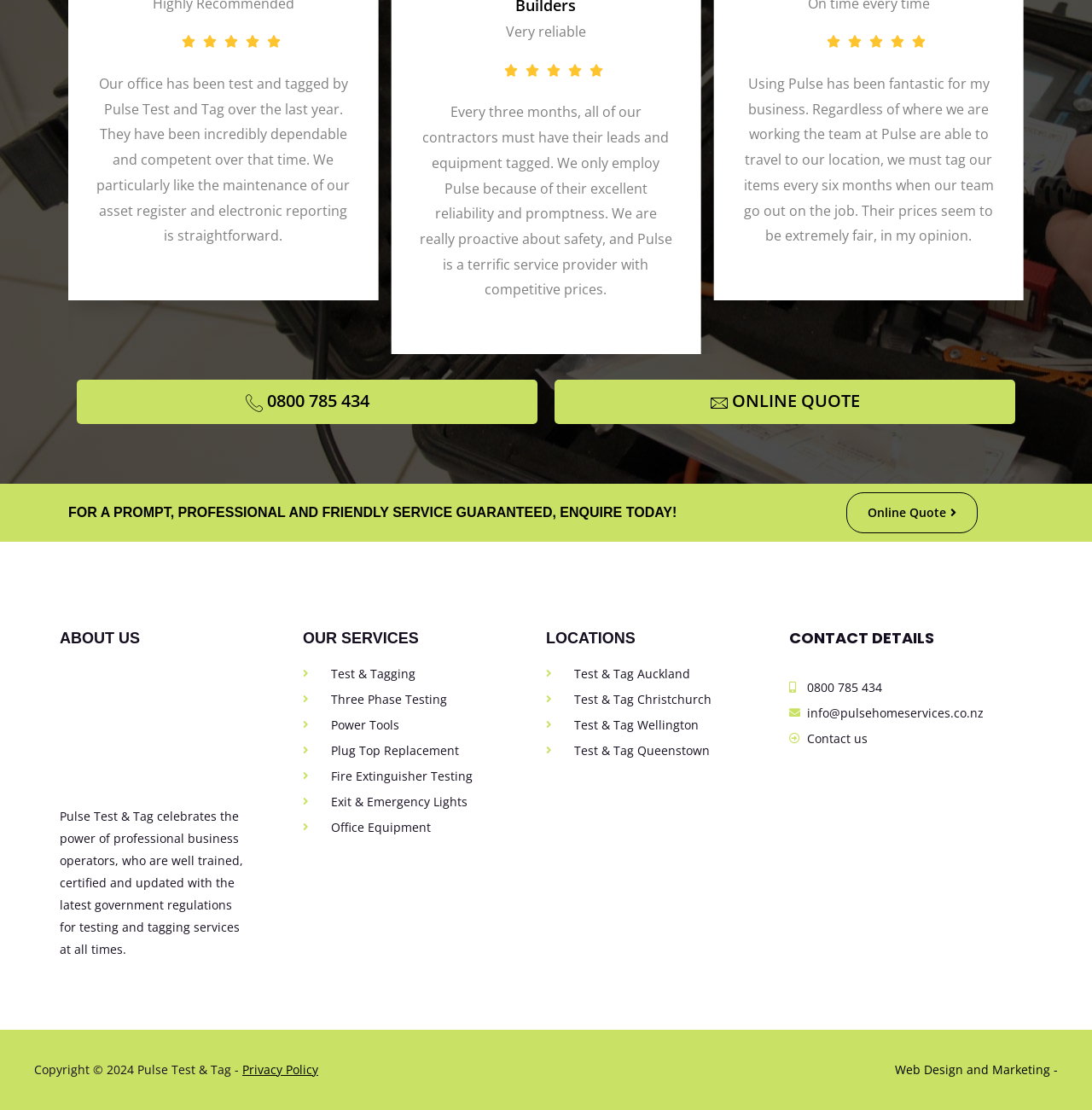Find the bounding box coordinates of the area that needs to be clicked in order to achieve the following instruction: "Get an online quote". The coordinates should be specified as four float numbers between 0 and 1, i.e., [left, top, right, bottom].

[0.508, 0.342, 0.93, 0.382]